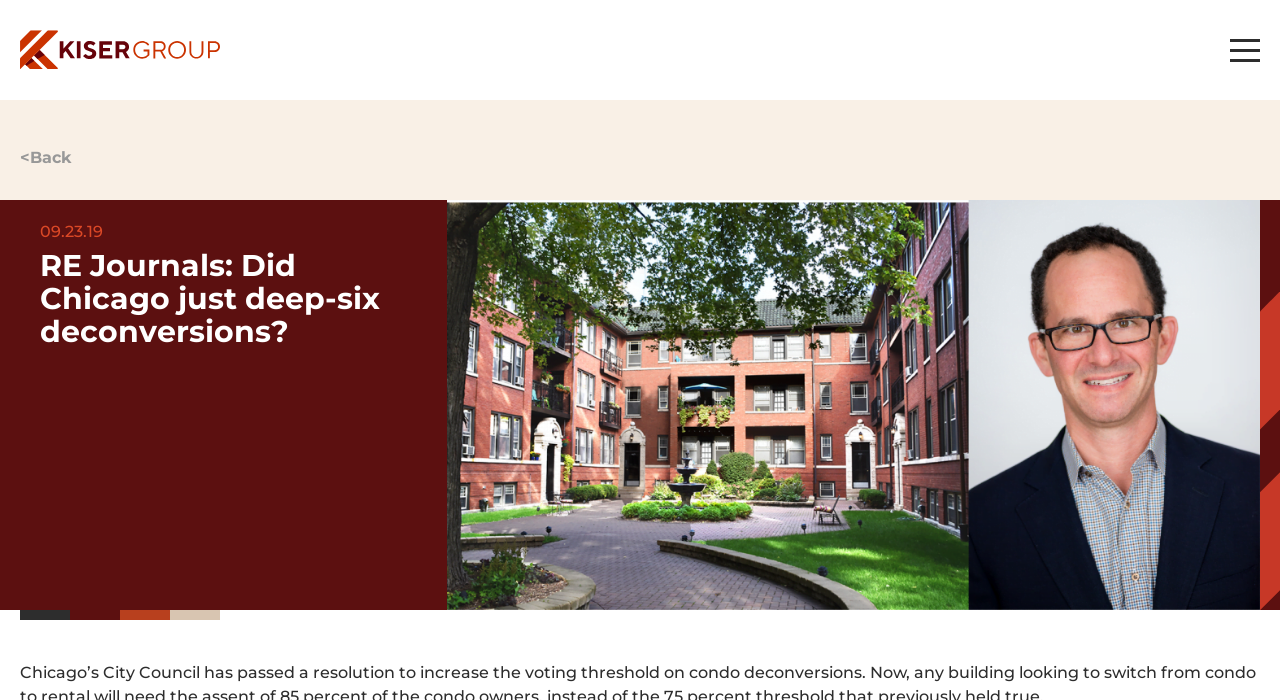What type of image is displayed on the webpage? Refer to the image and provide a one-word or short phrase answer.

Unknown